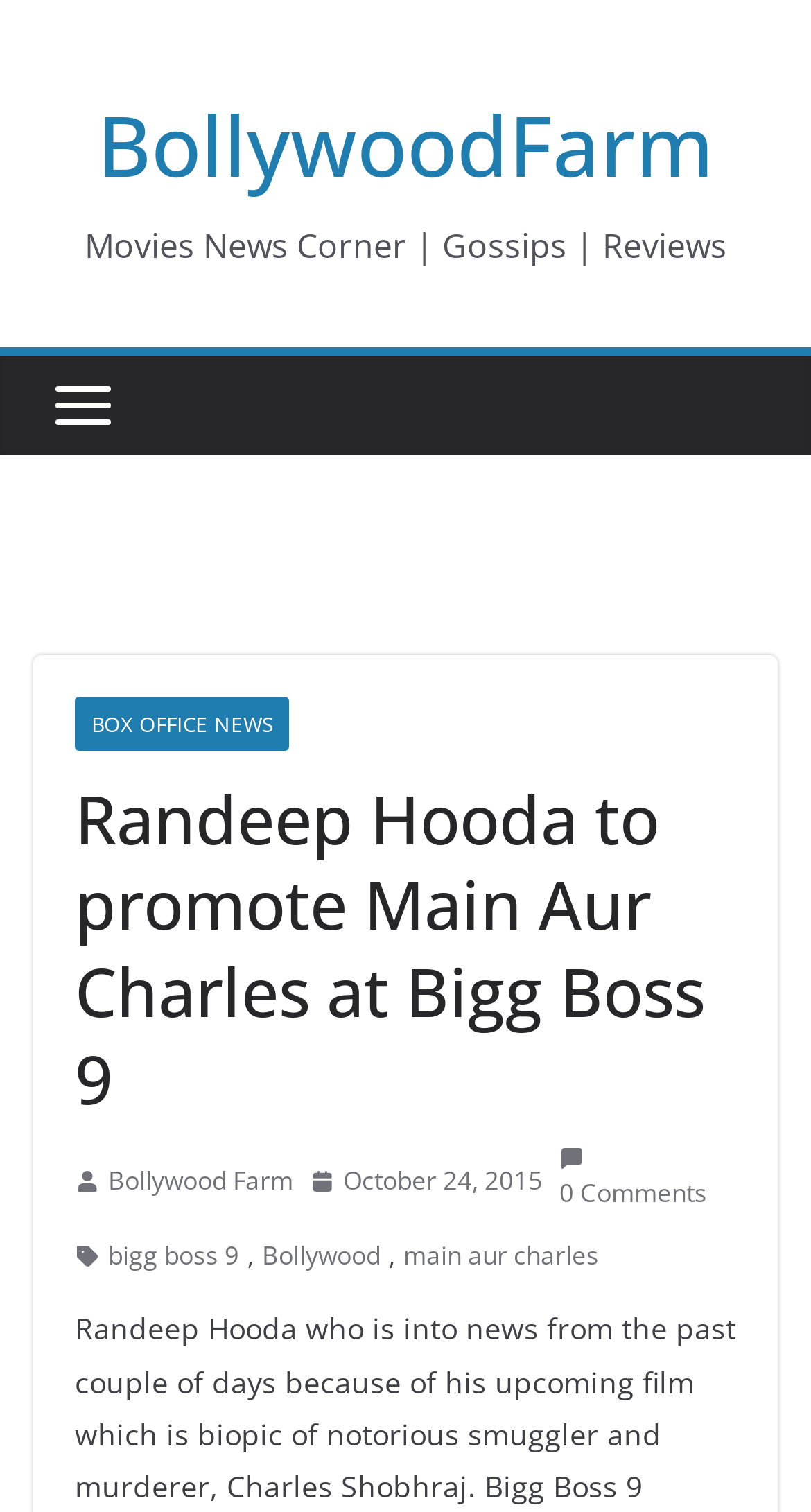What is the date of the news article?
Please utilize the information in the image to give a detailed response to the question.

The link 'October 24, 2015' suggests that the date of the news article is October 24, 2015.